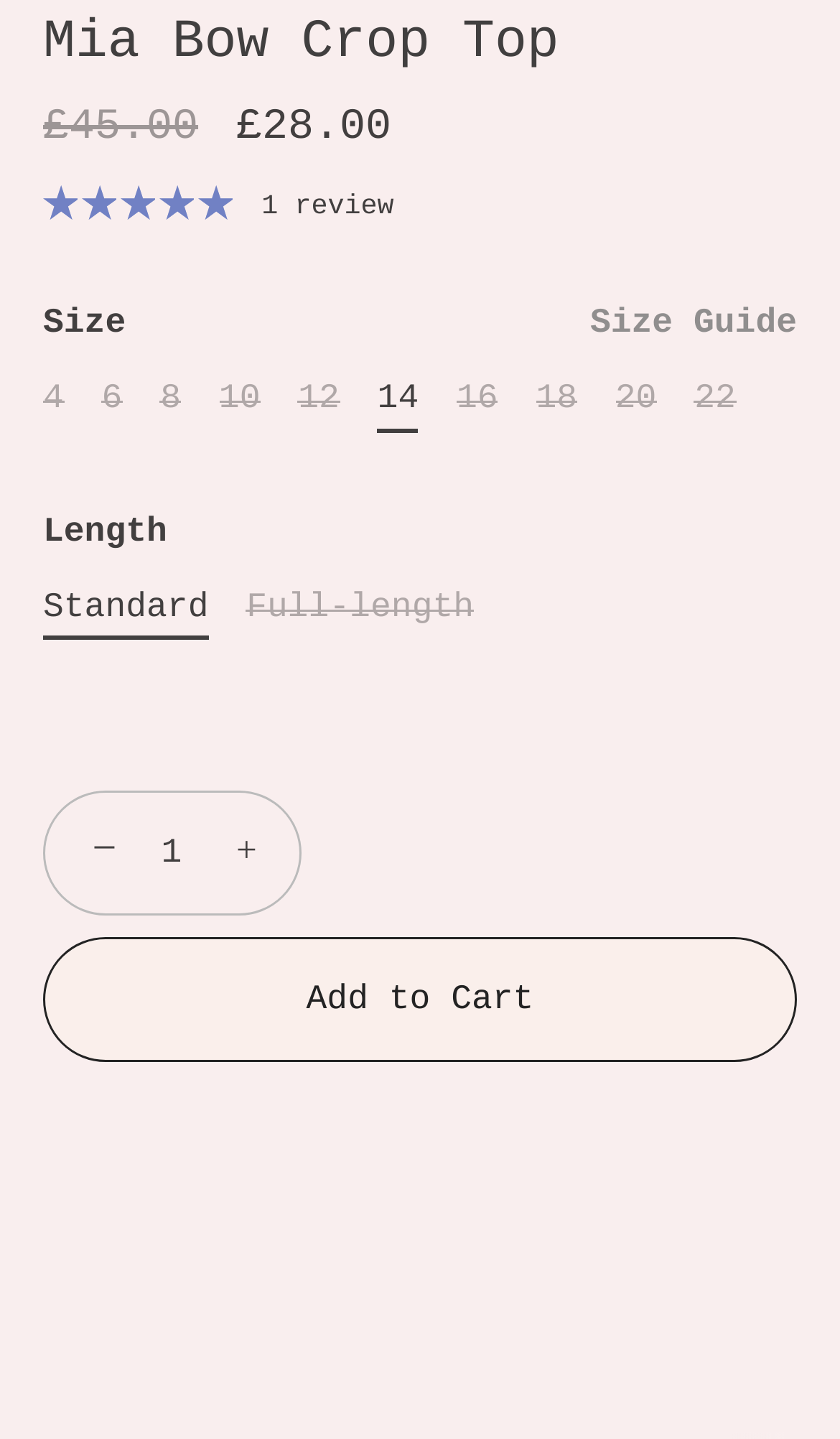Please identify the bounding box coordinates of the element I need to click to follow this instruction: "Decrease quantity".

[0.062, 0.557, 0.174, 0.622]